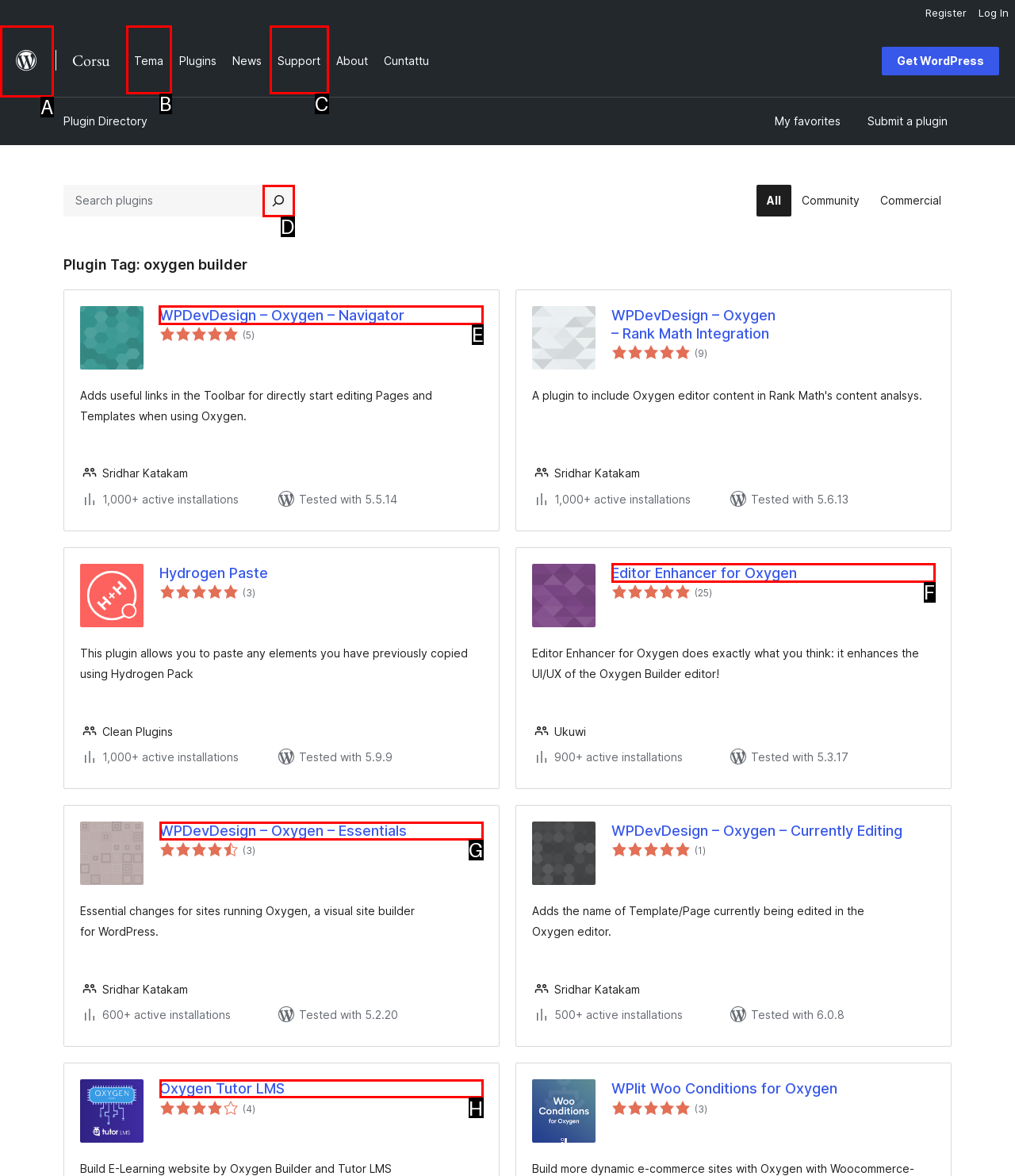Determine the letter of the UI element that you need to click to perform the task: View plugin WPDevDesign – Oxygen – Navigator.
Provide your answer with the appropriate option's letter.

E